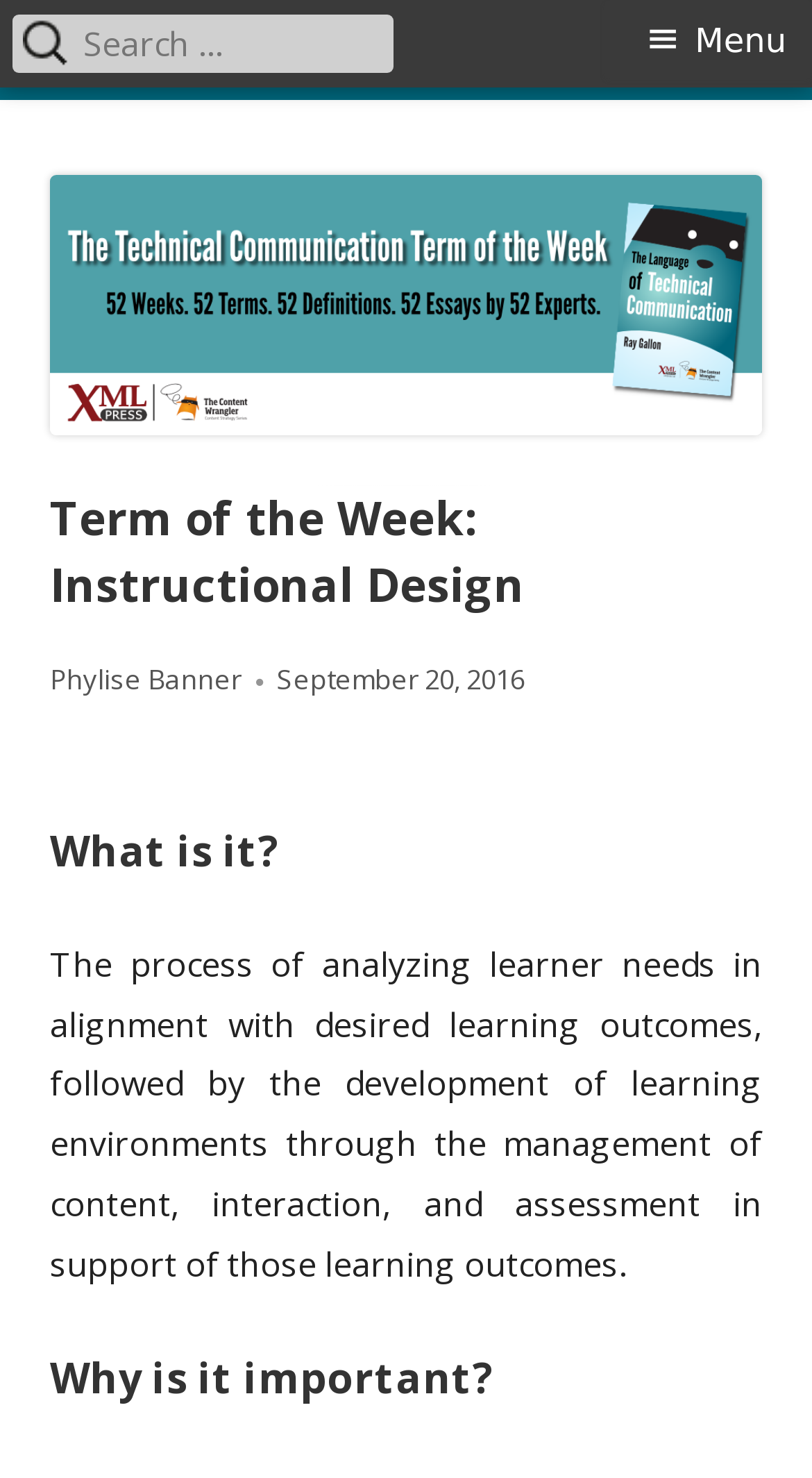Based on the image, please respond to the question with as much detail as possible:
Is the menu expanded?

I found the menu button with the text '≡Menu', and it has a property 'expanded' set to 'False', which indicates that the menu is not expanded.